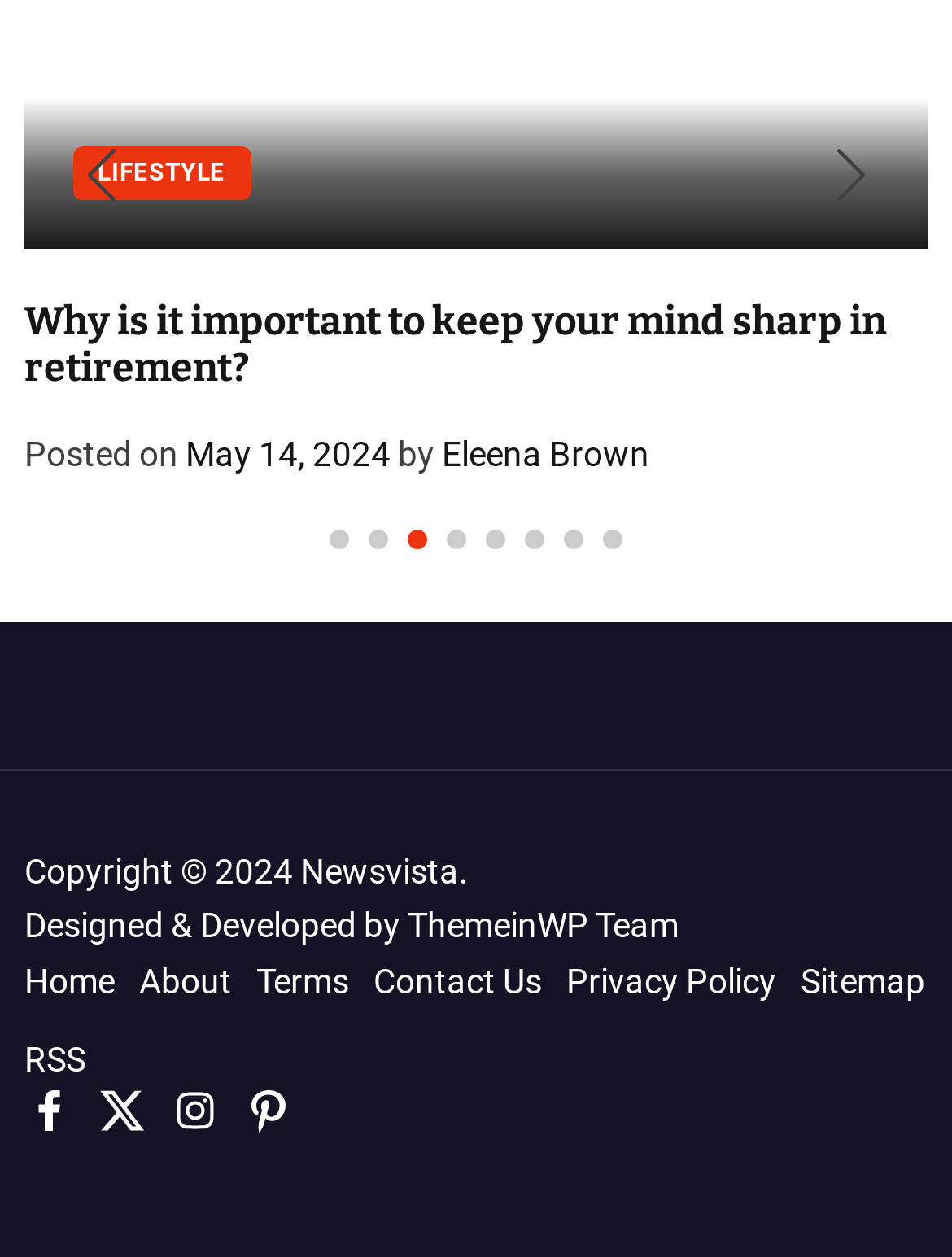Determine the bounding box coordinates of the region I should click to achieve the following instruction: "Click Previous slide". Ensure the bounding box coordinates are four float numbers between 0 and 1, i.e., [left, top, right, bottom].

[0.064, 0.092, 0.149, 0.188]